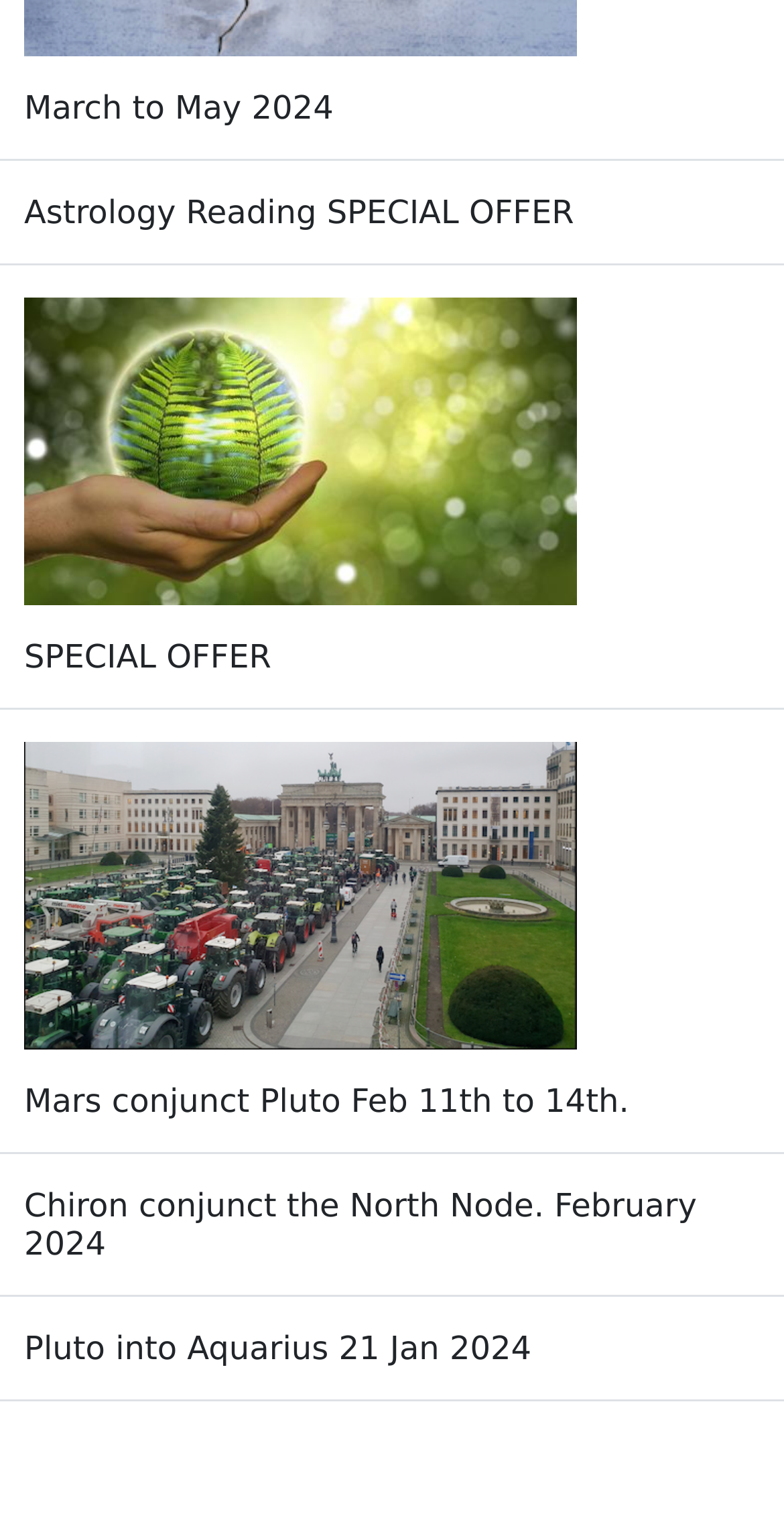Please answer the following question using a single word or phrase: 
How many links are available on the webpage?

8